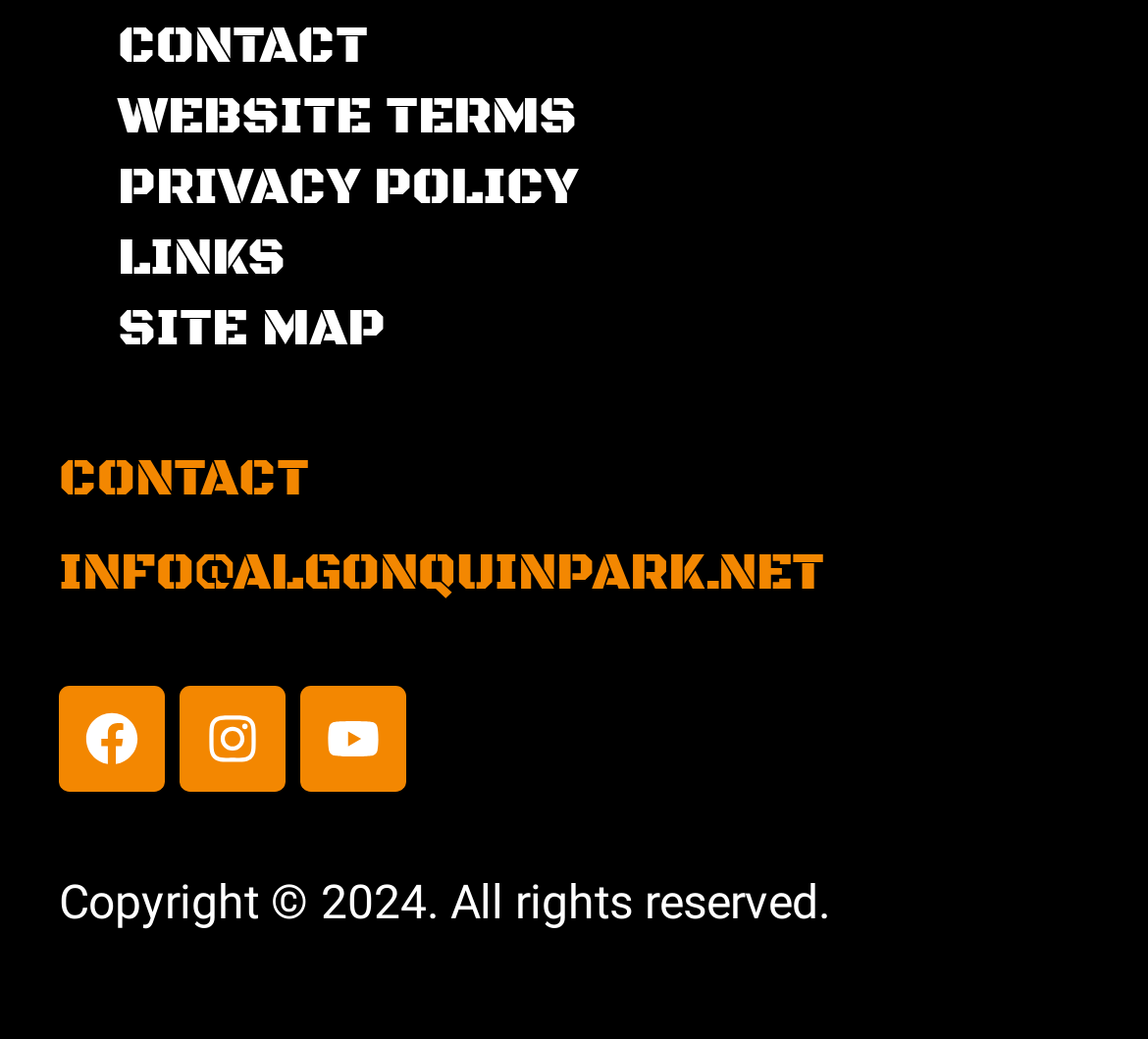Determine the bounding box coordinates for the UI element matching this description: "info@algonquinpark.net".

[0.051, 0.52, 0.718, 0.582]